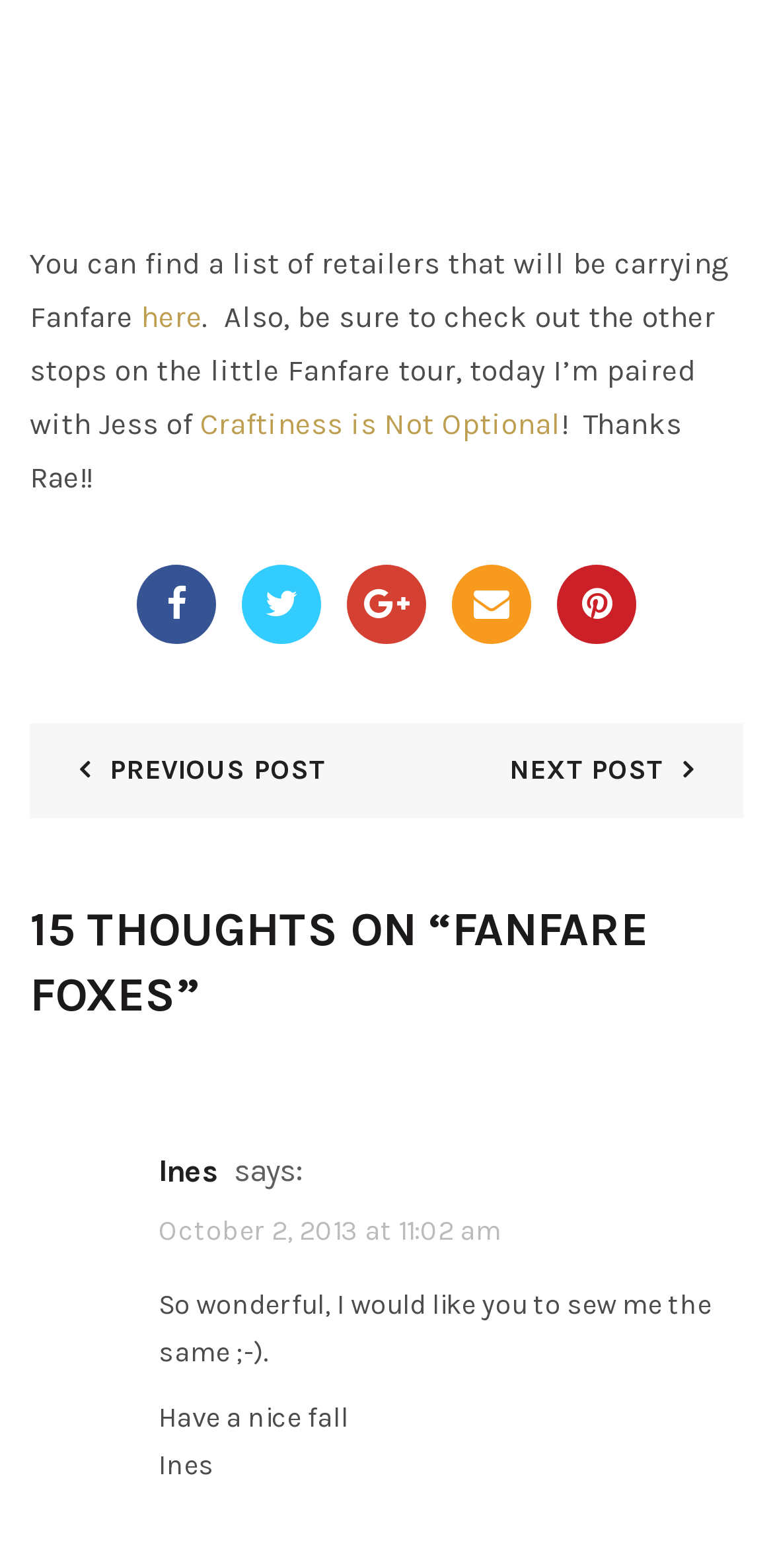What is the topic of the blog post? From the image, respond with a single word or brief phrase.

Fanfare Foxes